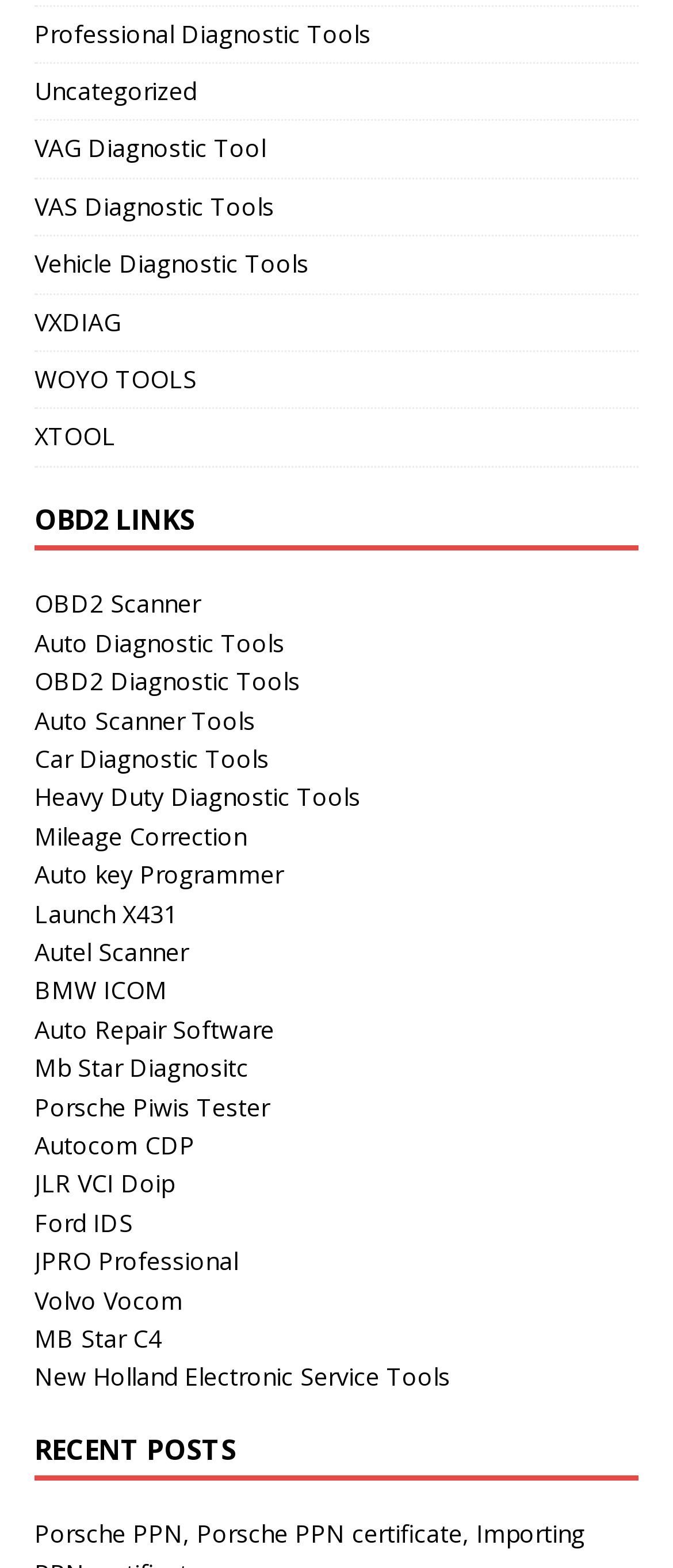Use a single word or phrase to answer this question: 
How many links are on the webpage?

30